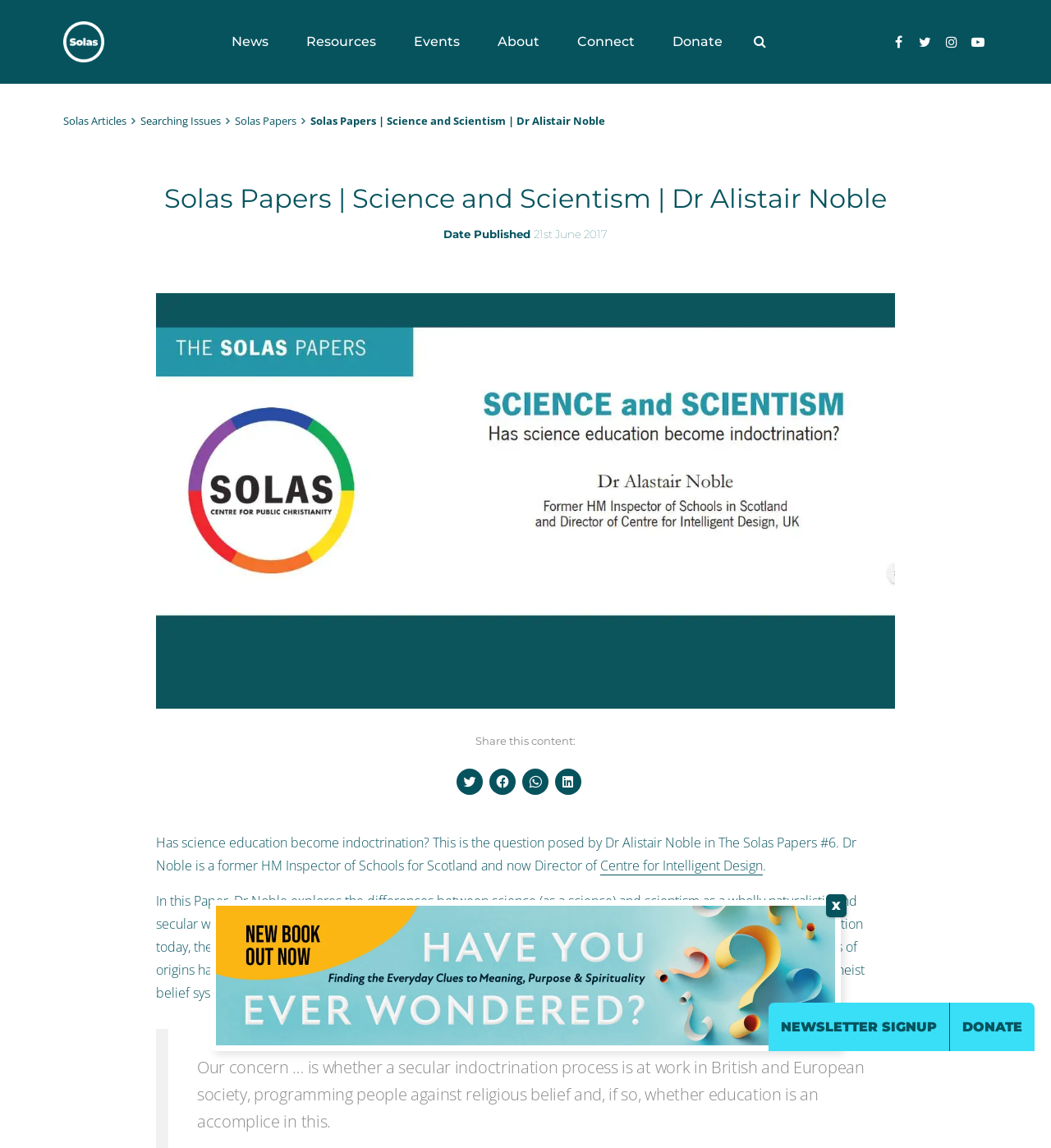What is the name of the organization Dr Alistair Noble is currently directing?
Give a detailed response to the question by analyzing the screenshot.

The answer can be found in the main content of the webpage, where it is stated 'Dr Noble is a former HM Inspector of Schools for Scotland and now Director of Centre for Intelligent Design'.